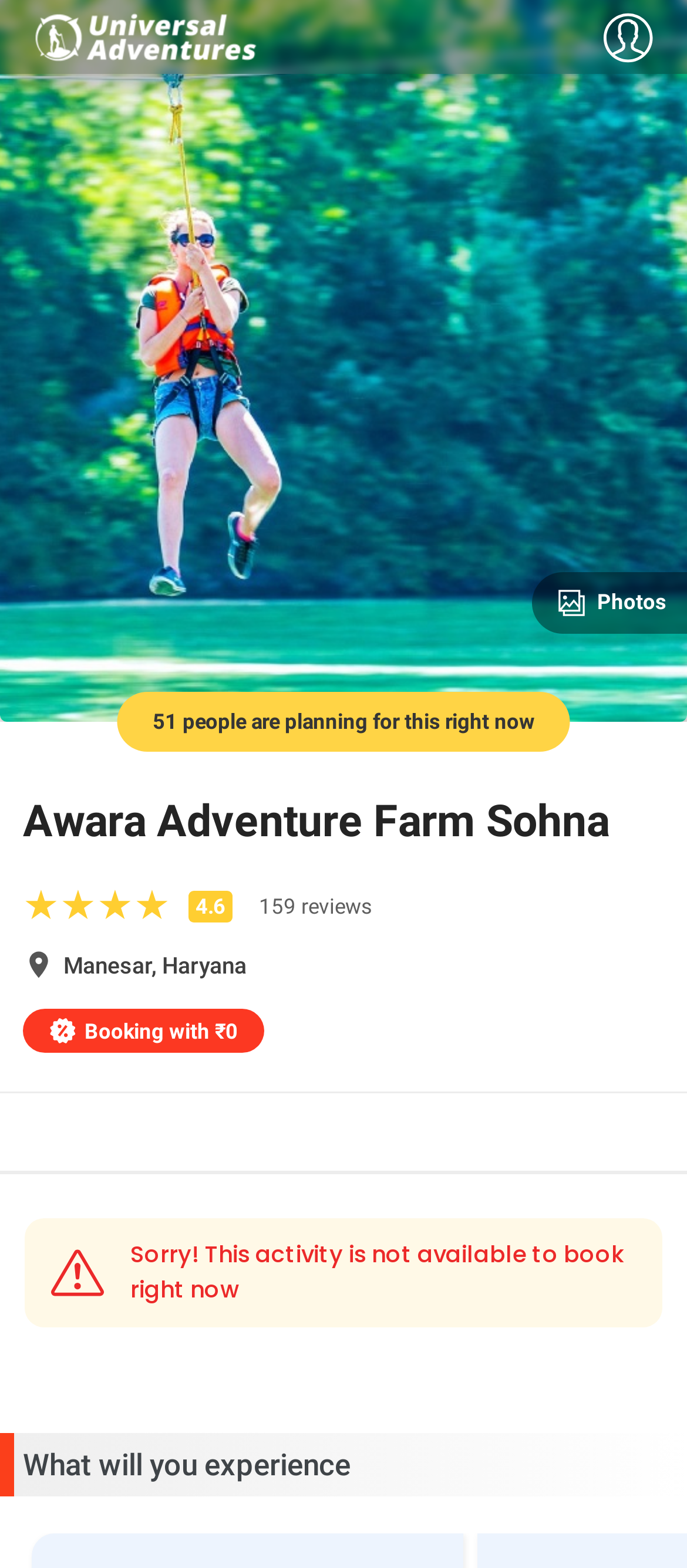What is the cost of booking for this activity?
Refer to the image and provide a one-word or short phrase answer.

Rs.0